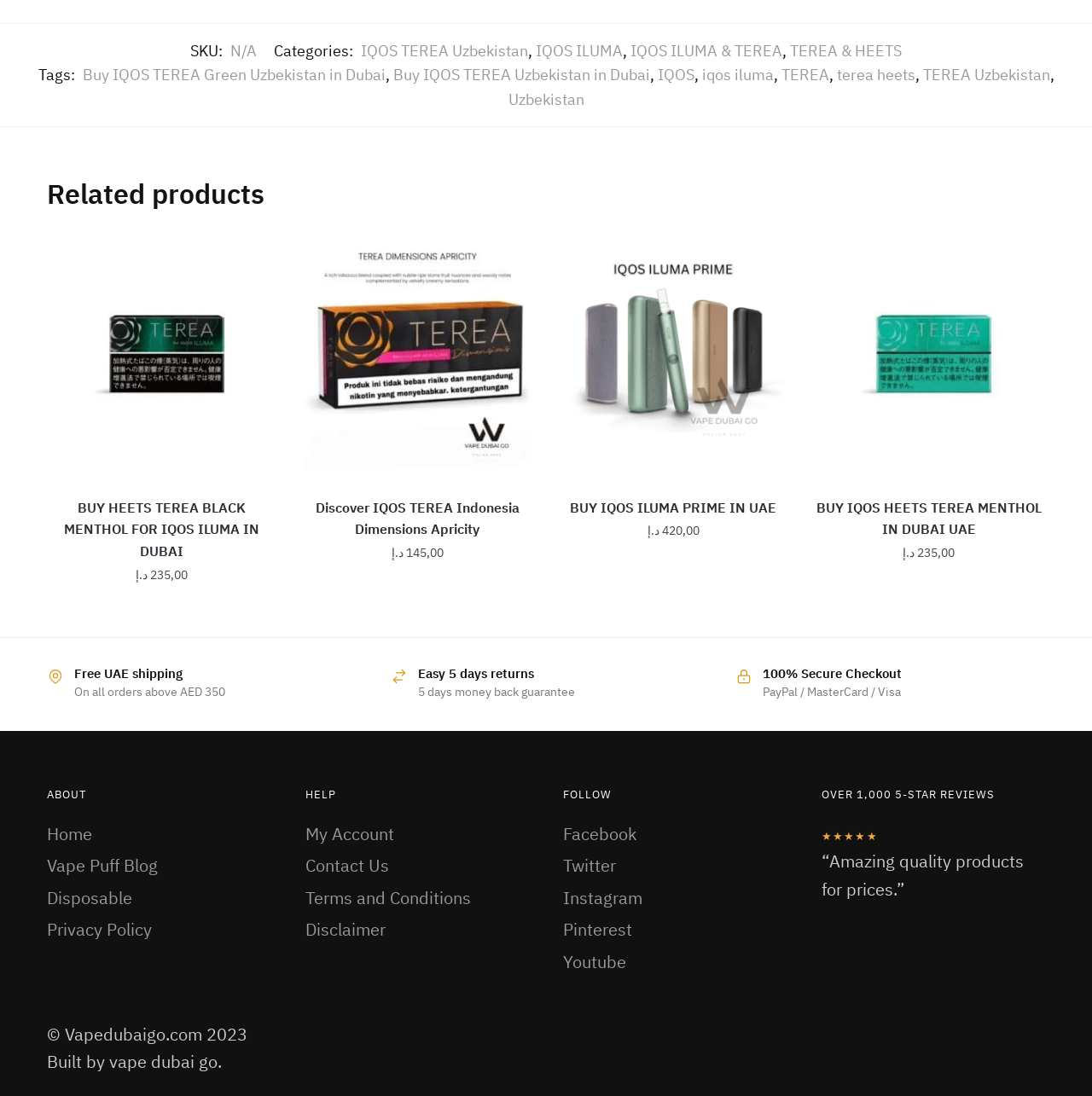Using the element description: "Plugins2", determine the bounding box coordinates. The coordinates should be in the format [left, top, right, bottom], with values between 0 and 1.

None